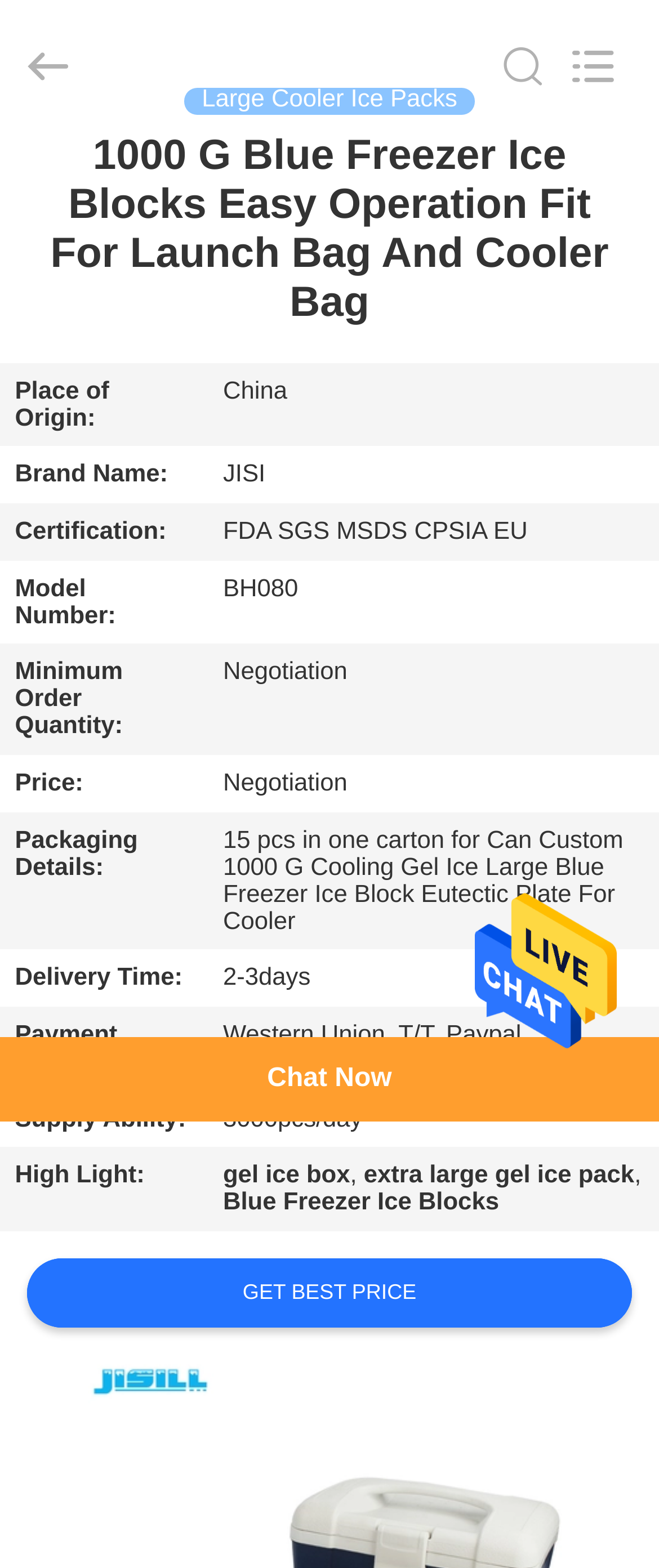Please find and give the text of the main heading on the webpage.

1000 G Blue Freezer Ice Blocks Easy Operation Fit For Launch Bag And Cooler Bag